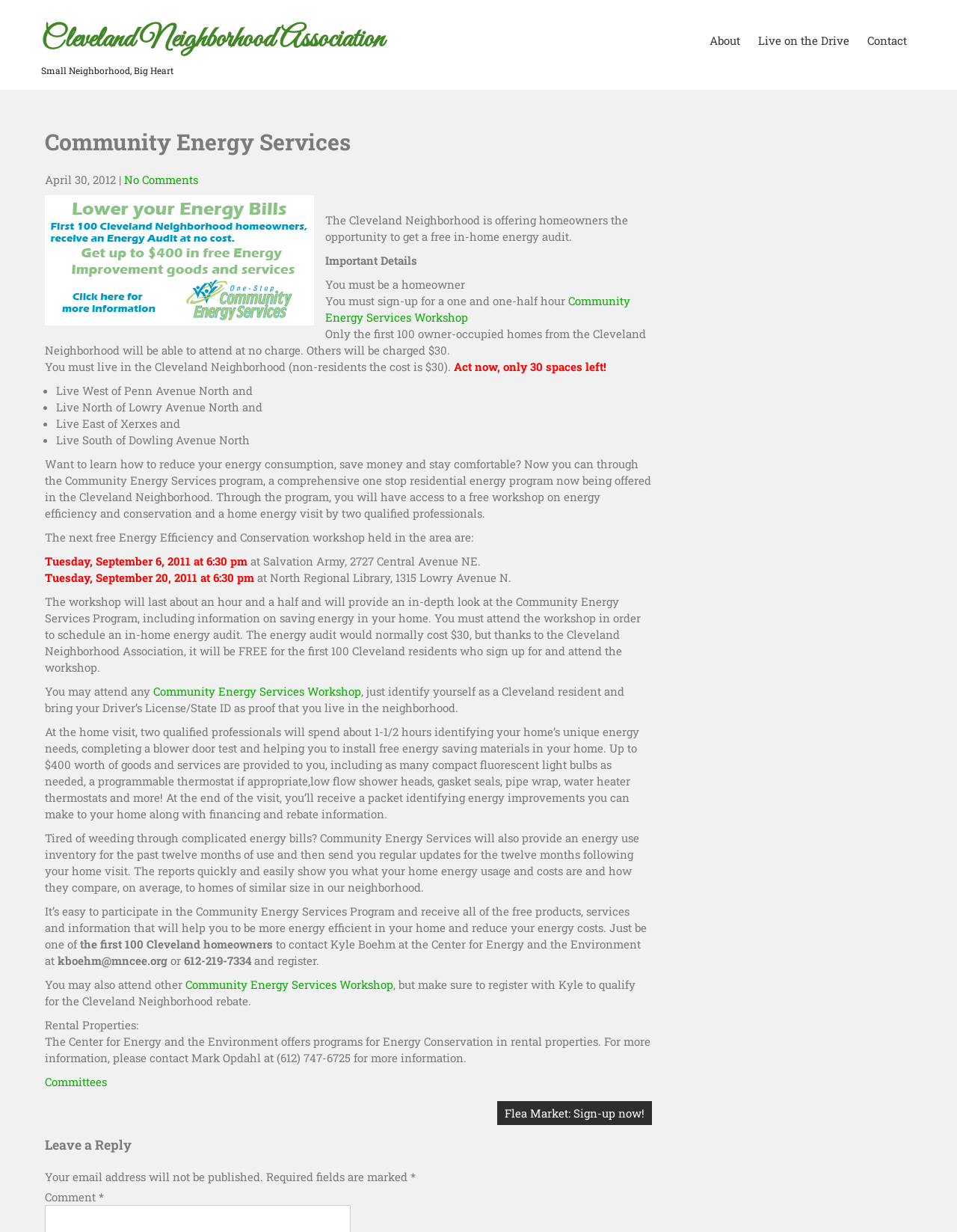Using the information in the image, give a detailed answer to the following question: What is the contact information for registering for the Community Energy Services program?

The contact information for registering for the Community Energy Services program can be found in the text on the webpage, which provides the email address and phone number of Kyle Boehm at the Center for Energy and the Environment. This is mentioned in the paragraph that begins with 'Just be one of the first 100 Cleveland homeowners to contact Kyle Boehm at the Center for Energy and the Environment at...'.